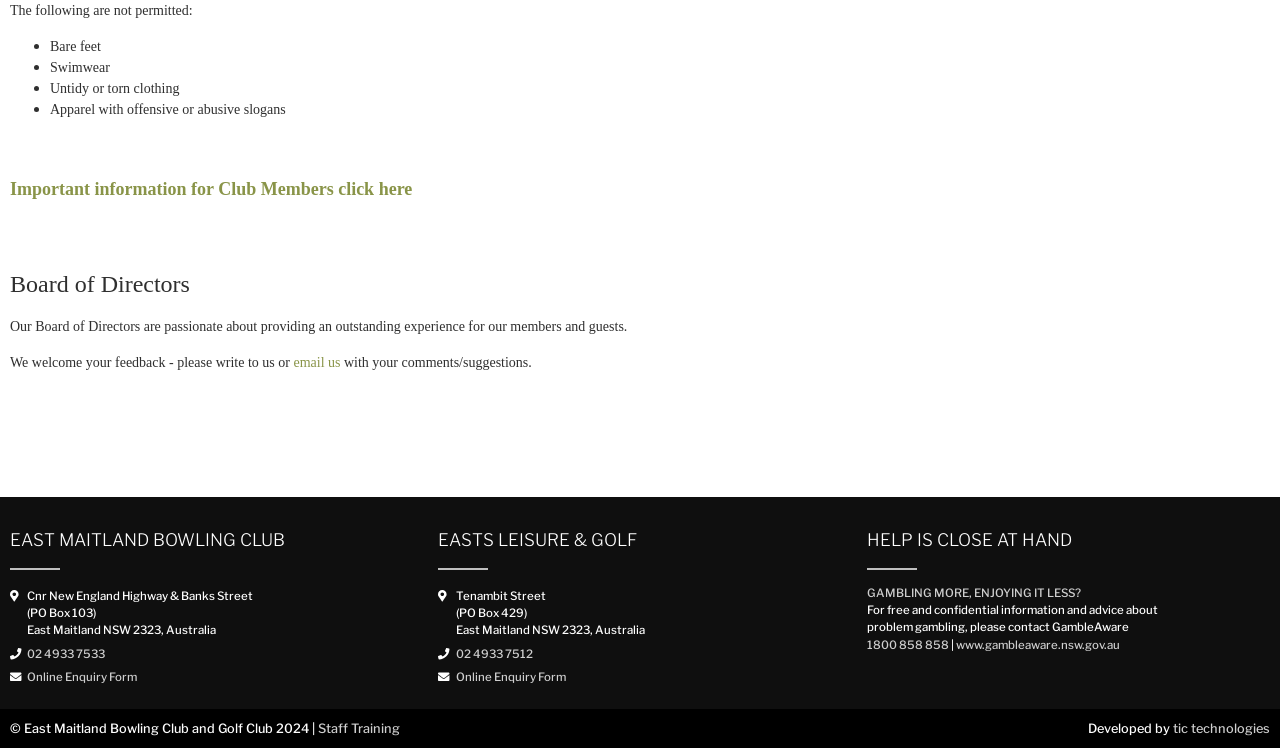How can members provide feedback to the Board of Directors?
From the screenshot, provide a brief answer in one word or phrase.

By writing or emailing